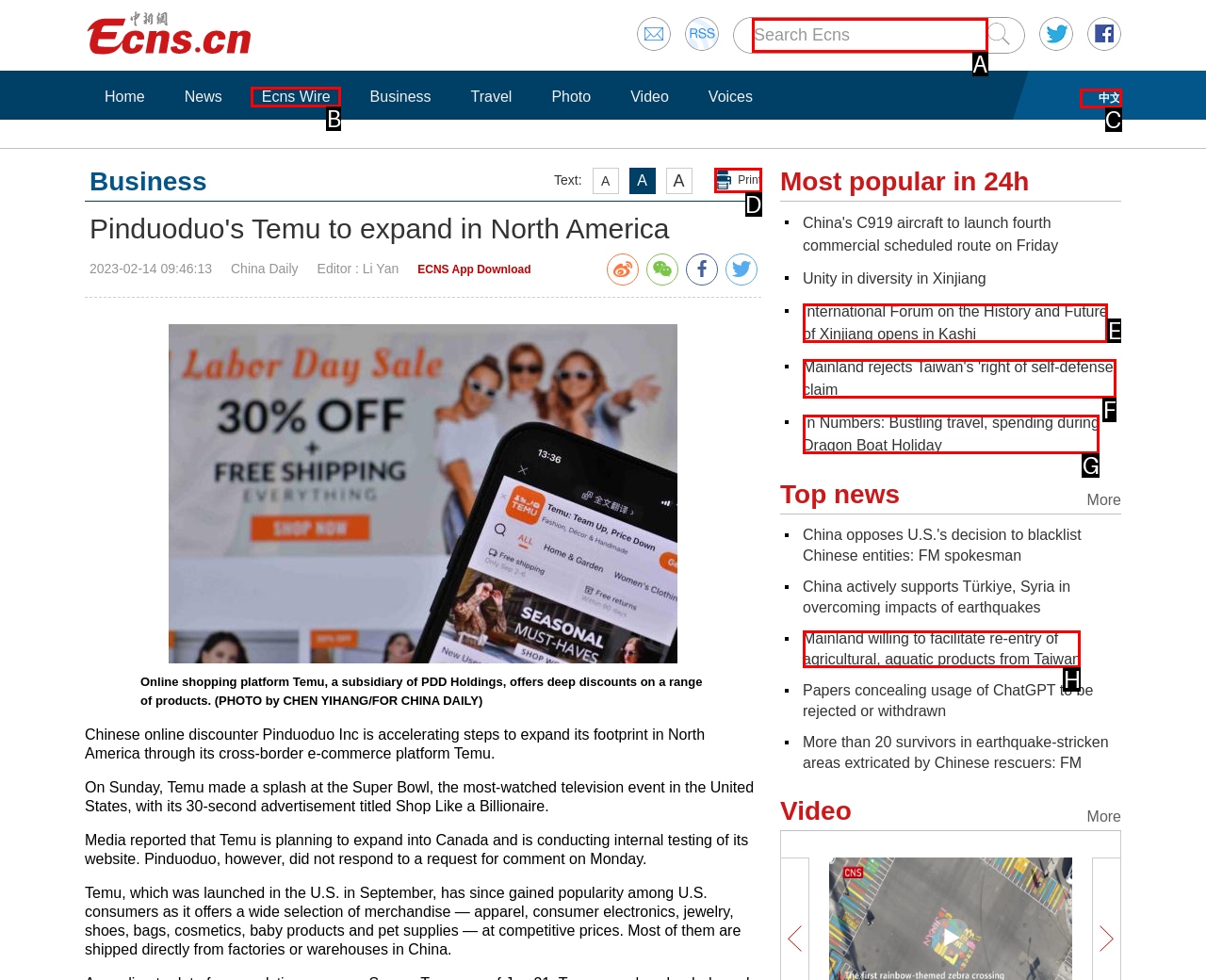Tell me which option best matches the description: Online services most troublesome trade
Answer with the option's letter from the given choices directly.

None